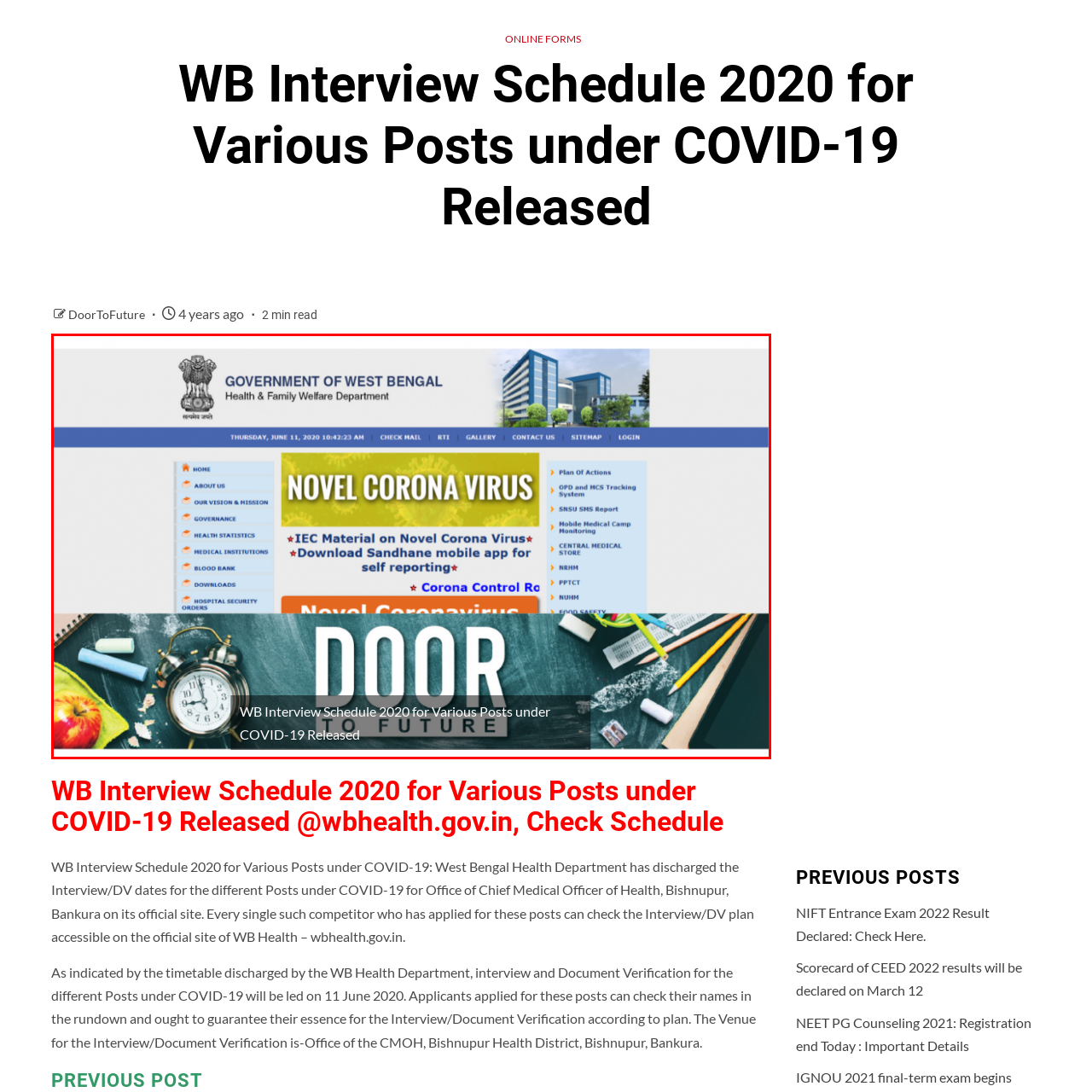Check the content in the red bounding box and reply to the question using a single word or phrase:
What is the purpose of the 'DOOR TO FUTURE' phrase?

Symbolizing opportunities